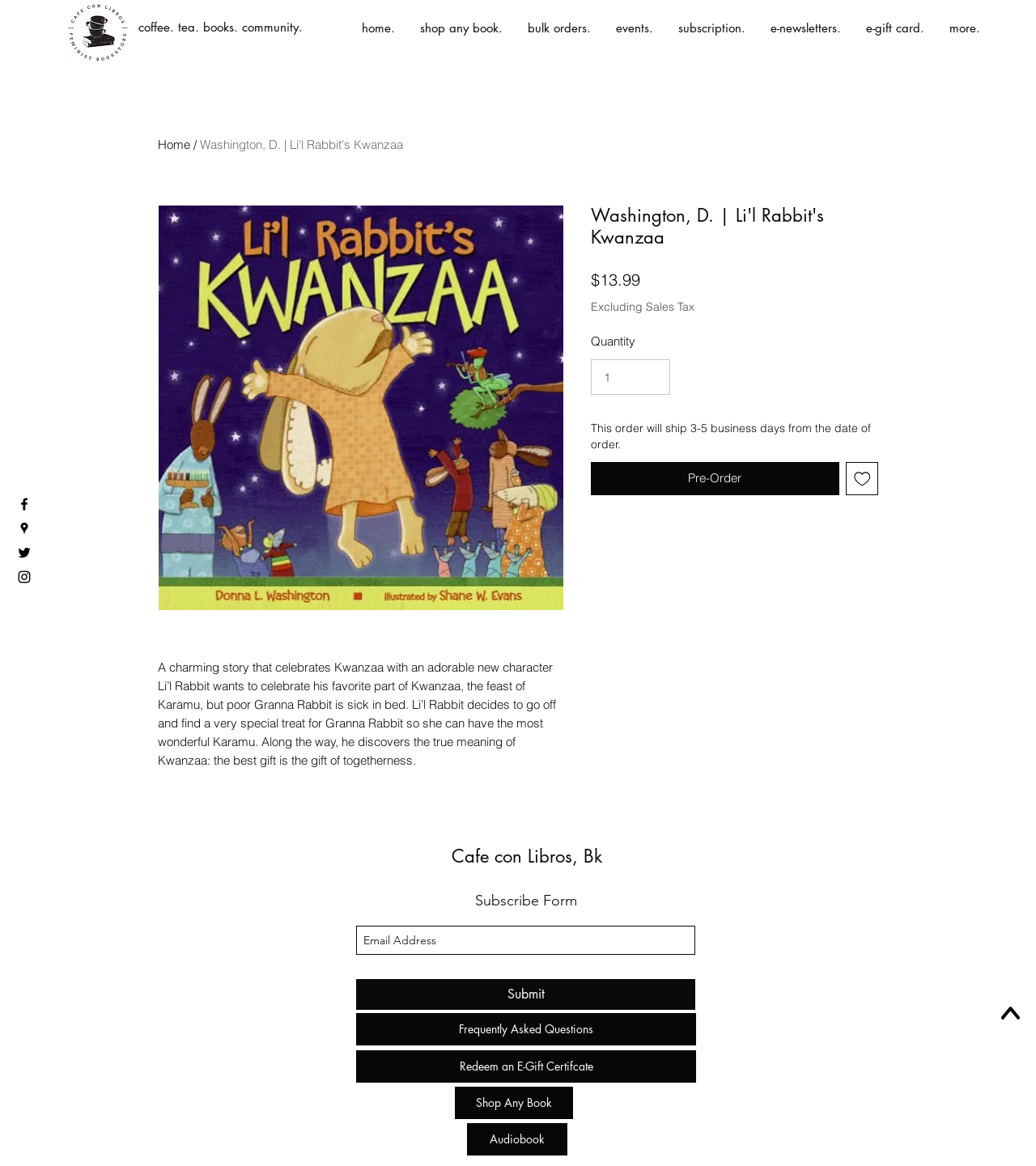What is the purpose of the 'Quantity' spinbutton?
Ensure your answer is thorough and detailed.

I found the answer by looking at the context of the 'Quantity' spinbutton, which is located next to the 'Pre-Order' button. This suggests that the spinbutton is used to select the number of books the user wants to order.